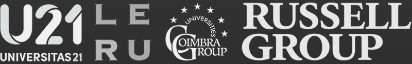Provide a comprehensive description of the image.

The image features the logos of several prominent educational associations and groups, symbolizing academic collaboration and excellence. On the left, the logo for "U21" represents Universitas 21, a global network of research-intensive universities committed to enhancing the student experience. Adjacent to it is the "LERU" logo, which stands for the League of European Research Universities, emphasizing the importance of research in higher education. In the center, the "Coimbra Group" logo signifies a network of European universities focused on promoting collaboration in teaching and research. Finally, to the right, the "Russell Group" logo represents a coalition of 24 leading UK universities dedicated to maintaining the highest research and teaching standards. The design conveys a commitment to global academic partnerships and the advancement of higher education.